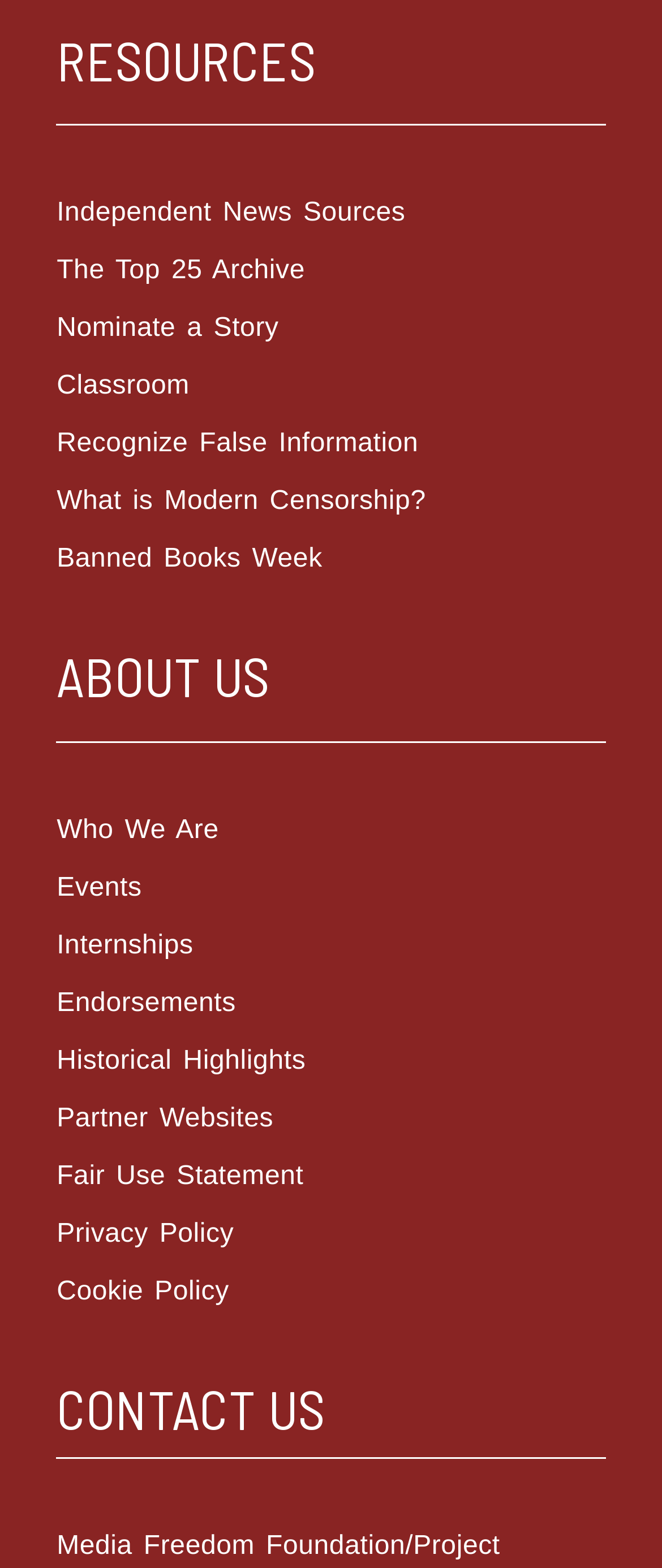Based on the element description: "Recognize False Information", identify the UI element and provide its bounding box coordinates. Use four float numbers between 0 and 1, [left, top, right, bottom].

[0.086, 0.266, 0.914, 0.302]